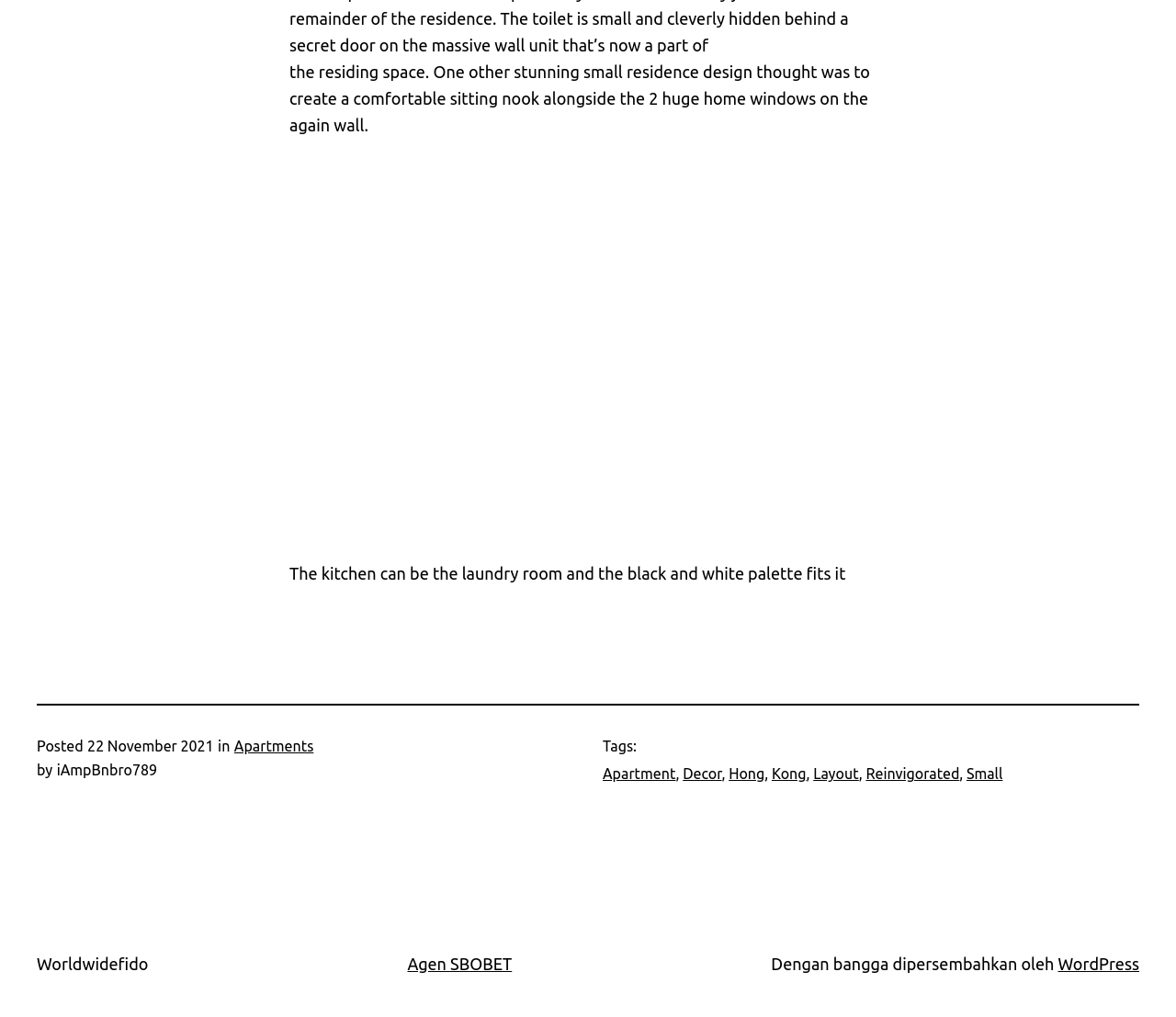What is the color palette mentioned in the article?
Using the image, give a concise answer in the form of a single word or short phrase.

Black and white